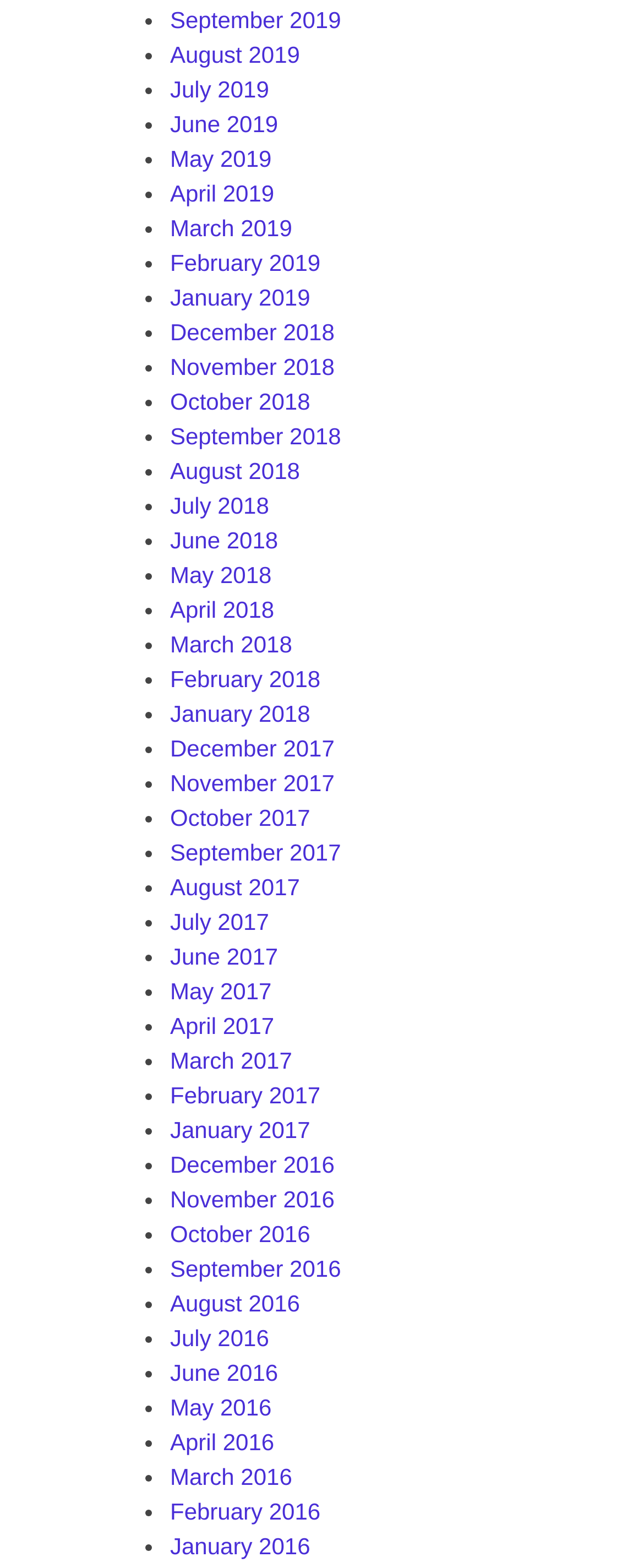Determine the bounding box for the described HTML element: "June 2016". Ensure the coordinates are four float numbers between 0 and 1 in the format [left, top, right, bottom].

[0.264, 0.867, 0.432, 0.884]